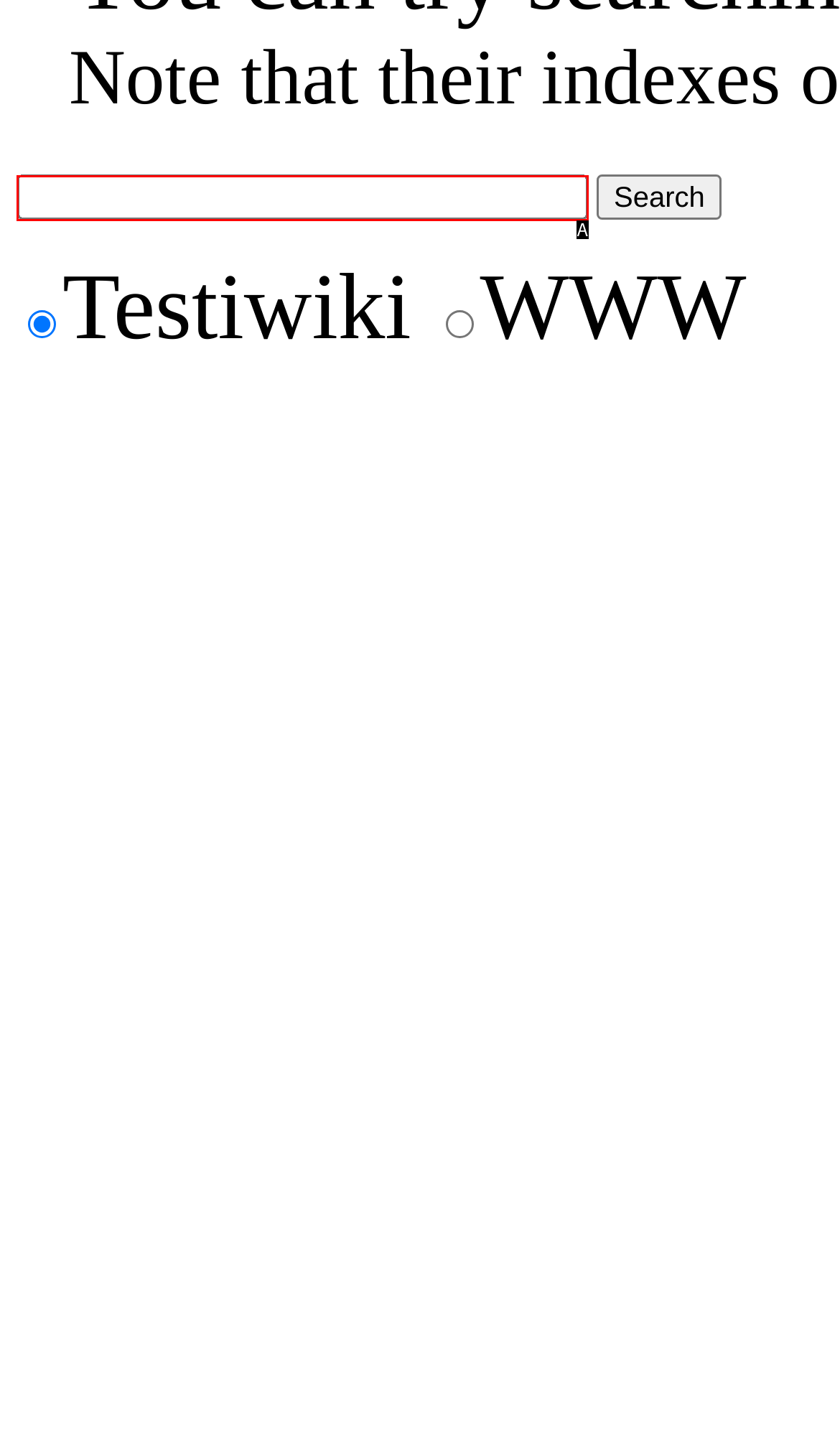Identify the letter of the option that best matches the following description: Log in. Respond with the letter directly.

None